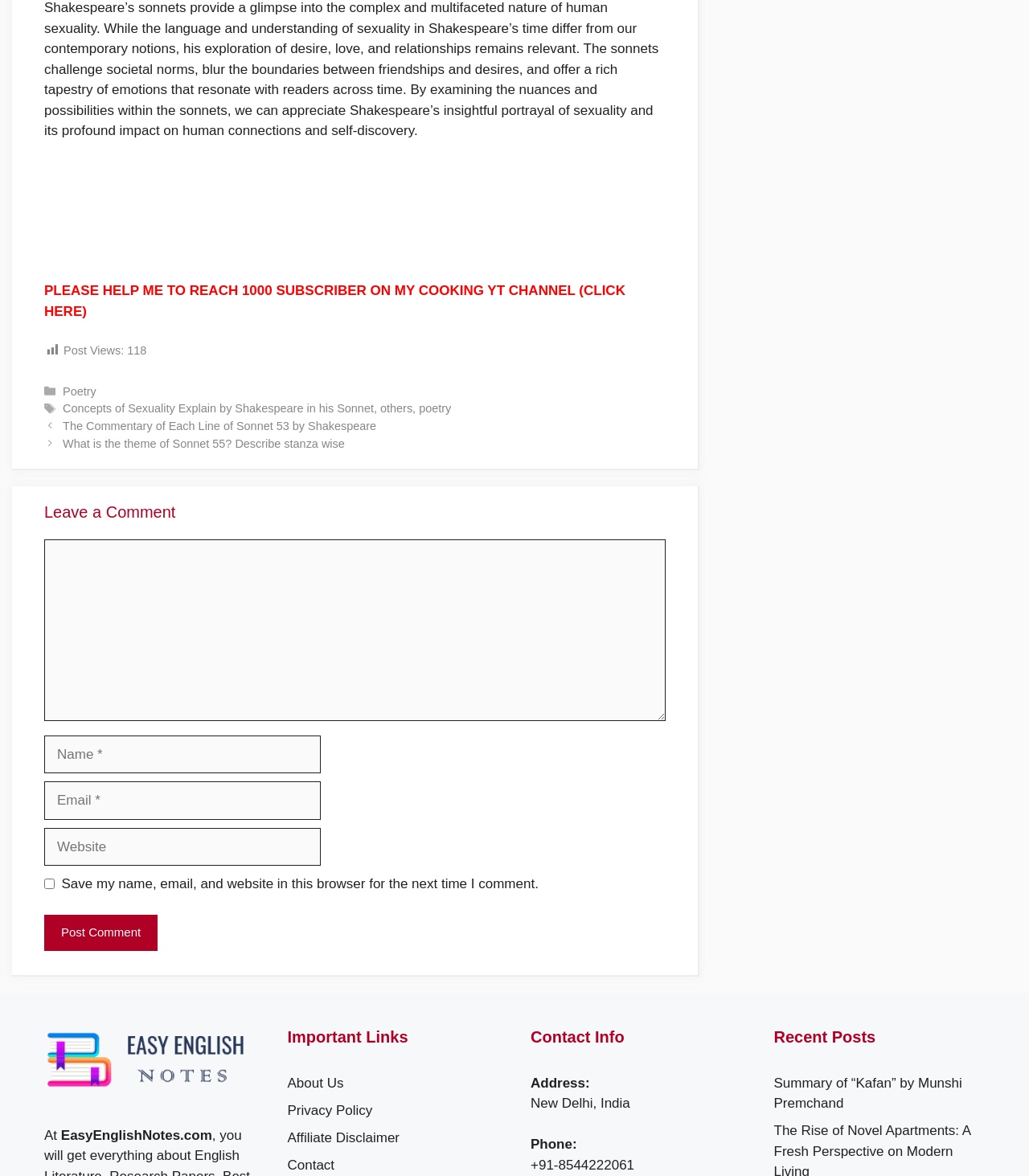What is the number of post views?
Look at the image and answer with only one word or phrase.

118